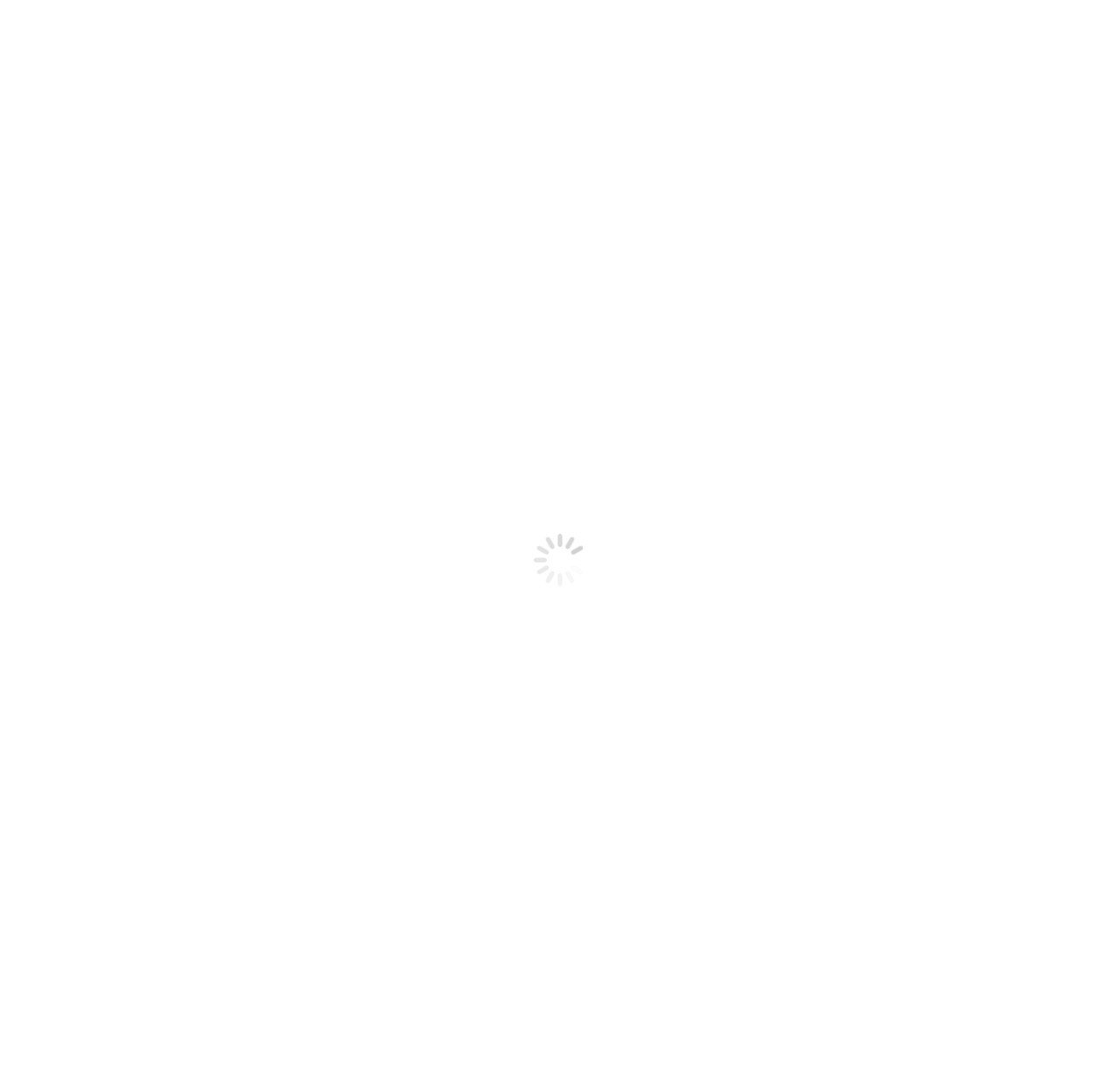Find the bounding box coordinates for the area you need to click to carry out the instruction: "Search for something". The coordinates should be four float numbers between 0 and 1, indicated as [left, top, right, bottom].

[0.964, 0.005, 0.977, 0.021]